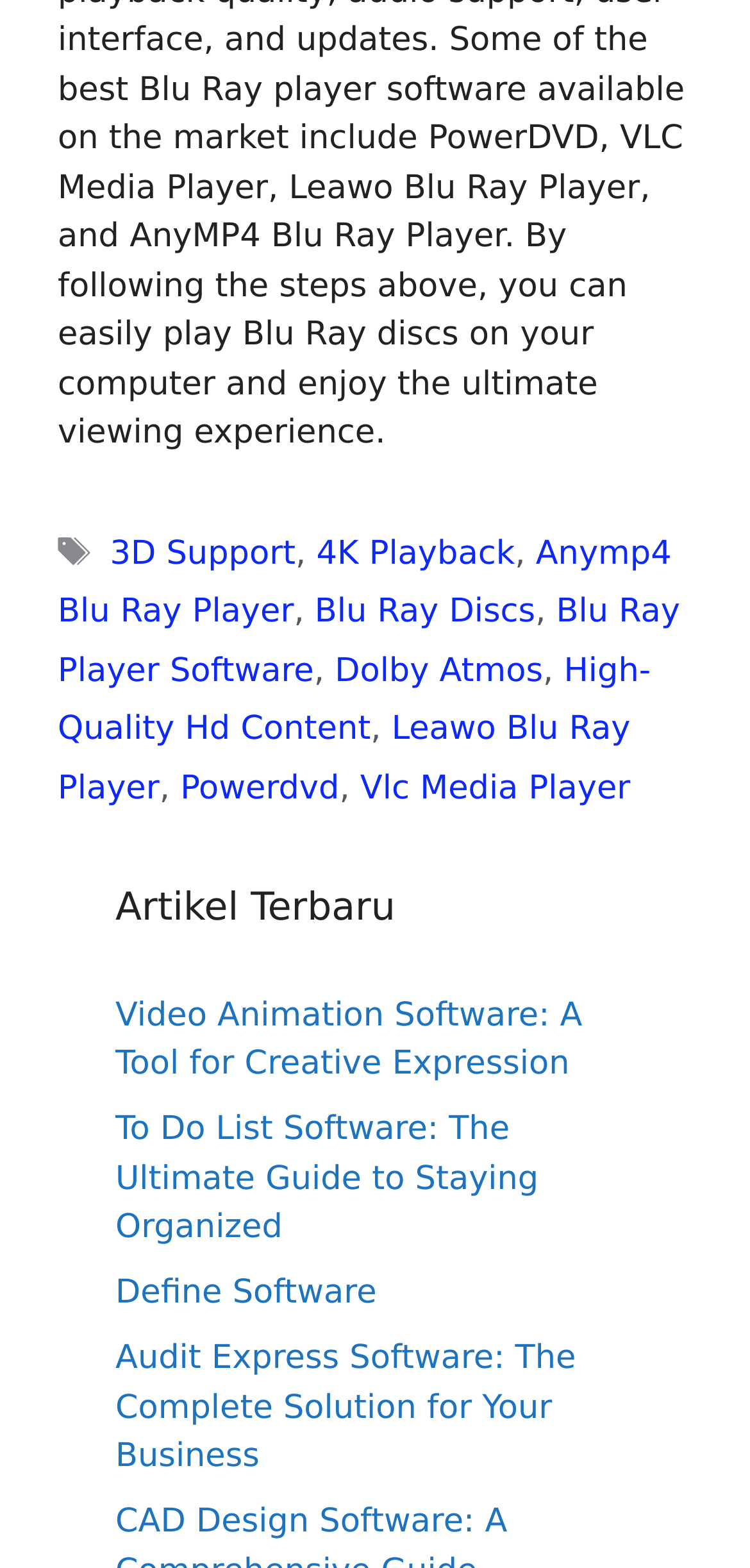Given the element description: "Beauté Cosmetics", predict the bounding box coordinates of the UI element it refers to, using four float numbers between 0 and 1, i.e., [left, top, right, bottom].

None